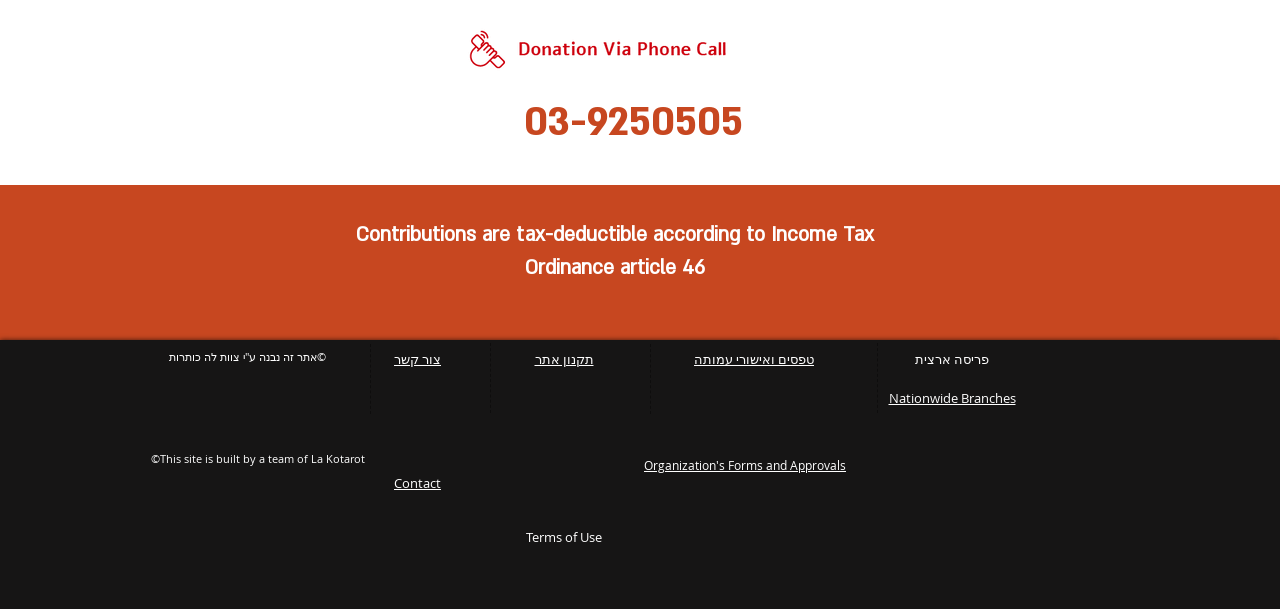What is the purpose of the 'Contact' link?
Please answer the question with a detailed and comprehensive explanation.

The purpose of the 'Contact' link can be inferred from its location and context. The link is located at the bounding box coordinates [0.308, 0.778, 0.345, 0.808] and is likely intended to provide a means for users to contact the organization.